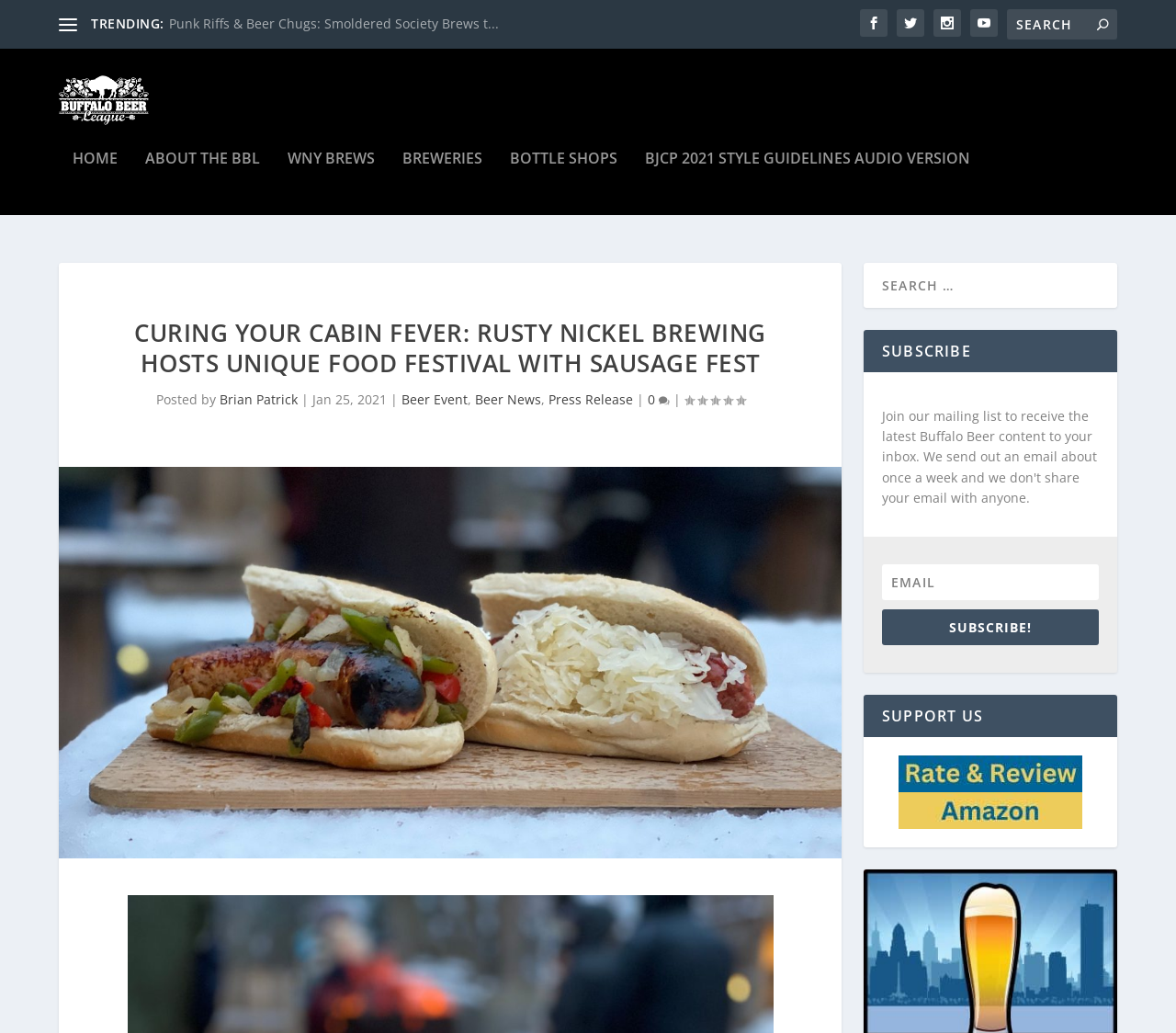Identify the bounding box coordinates necessary to click and complete the given instruction: "Click on the trending link".

[0.143, 0.015, 0.424, 0.032]